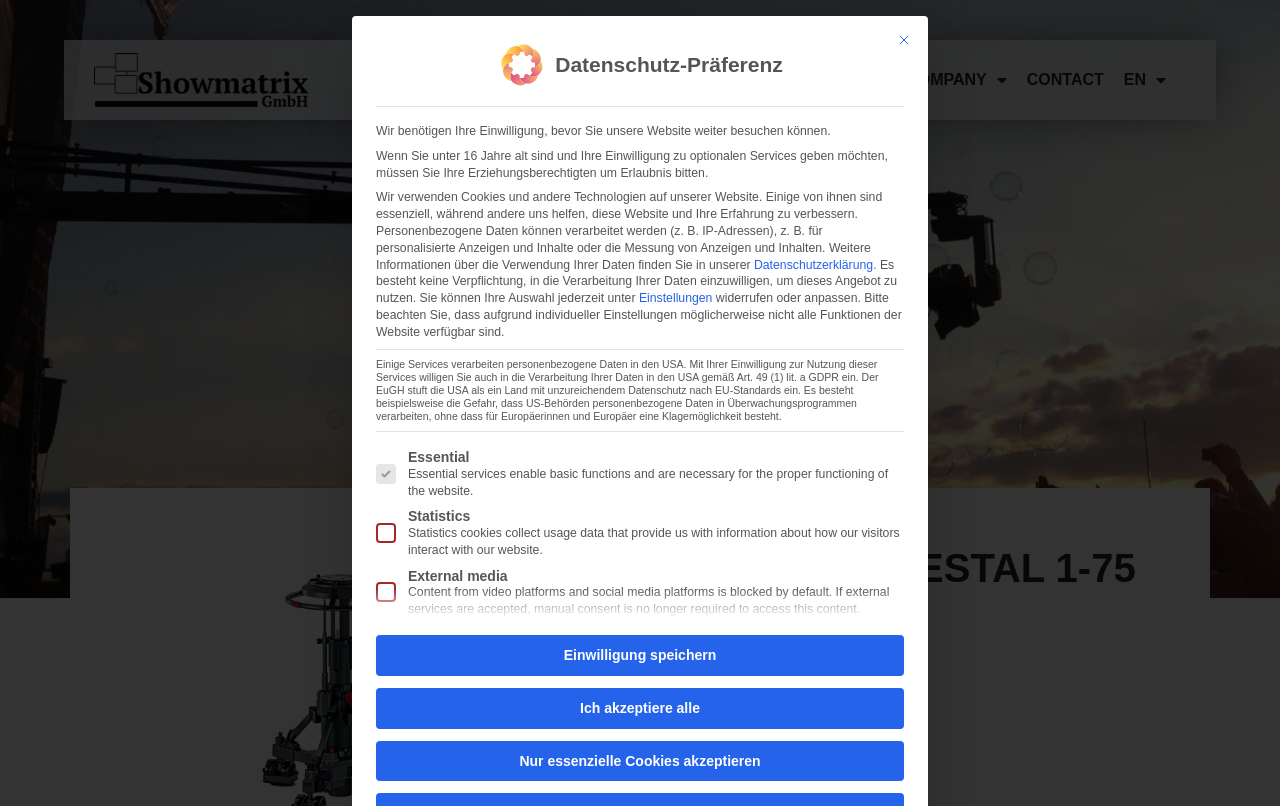Please find and report the primary heading text from the webpage.

VARIO PEDESTAL 1-75